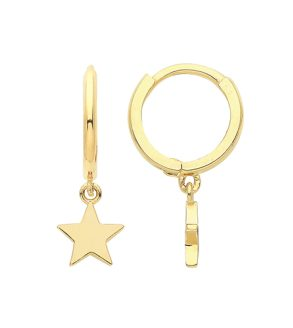What is the retail price of the earrings?
Kindly offer a detailed explanation using the data available in the image.

The caption provides the retail price of the earrings, which is £138.99, indicating the cost of purchasing this item.